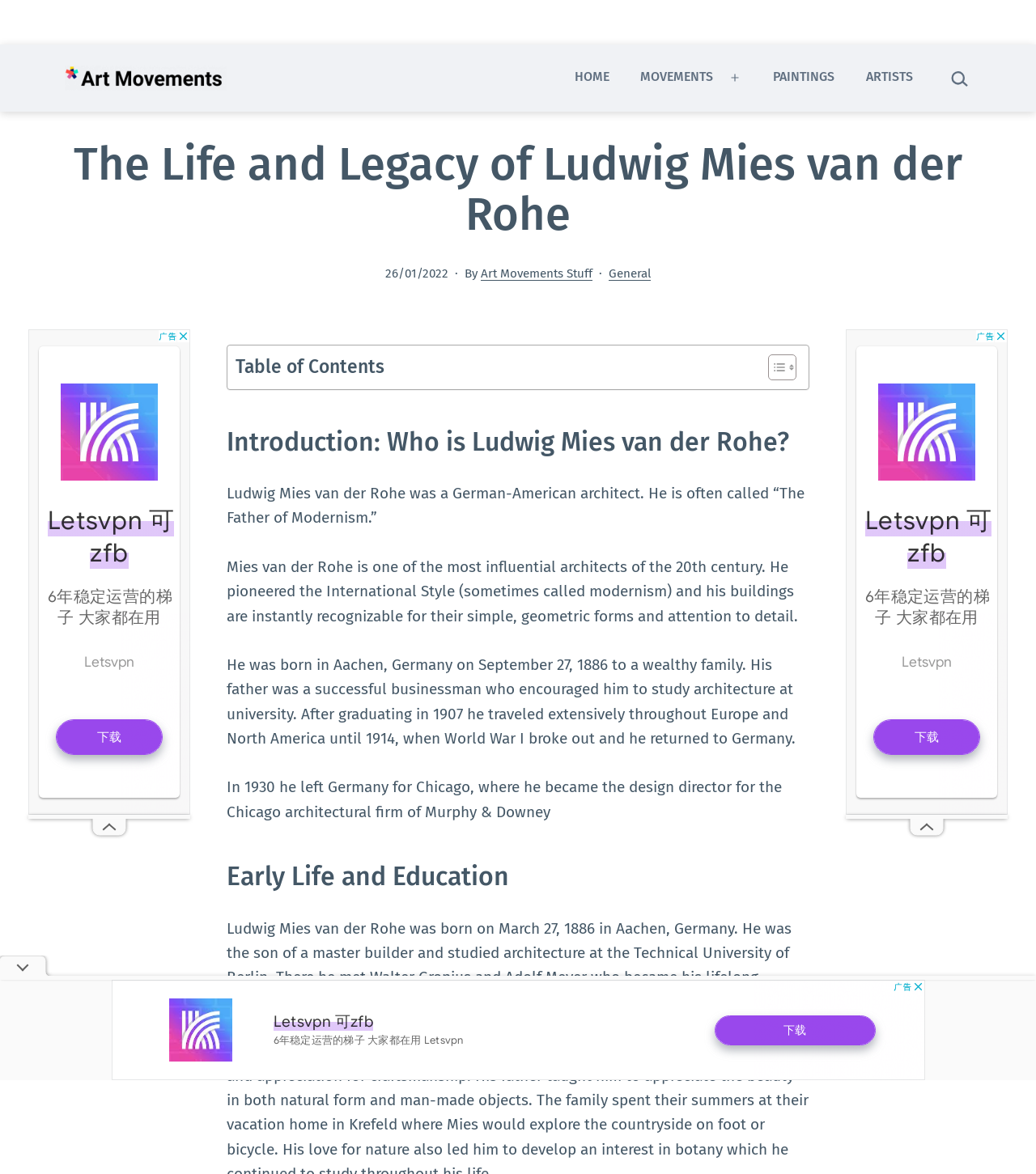Where was Ludwig Mies van der Rohe born?
We need a detailed and exhaustive answer to the question. Please elaborate.

Ludwig Mies van der Rohe was born in Aachen, Germany, which is mentioned in the 'Early Life and Education' section of the article. This section provides information about his birthplace and early life.